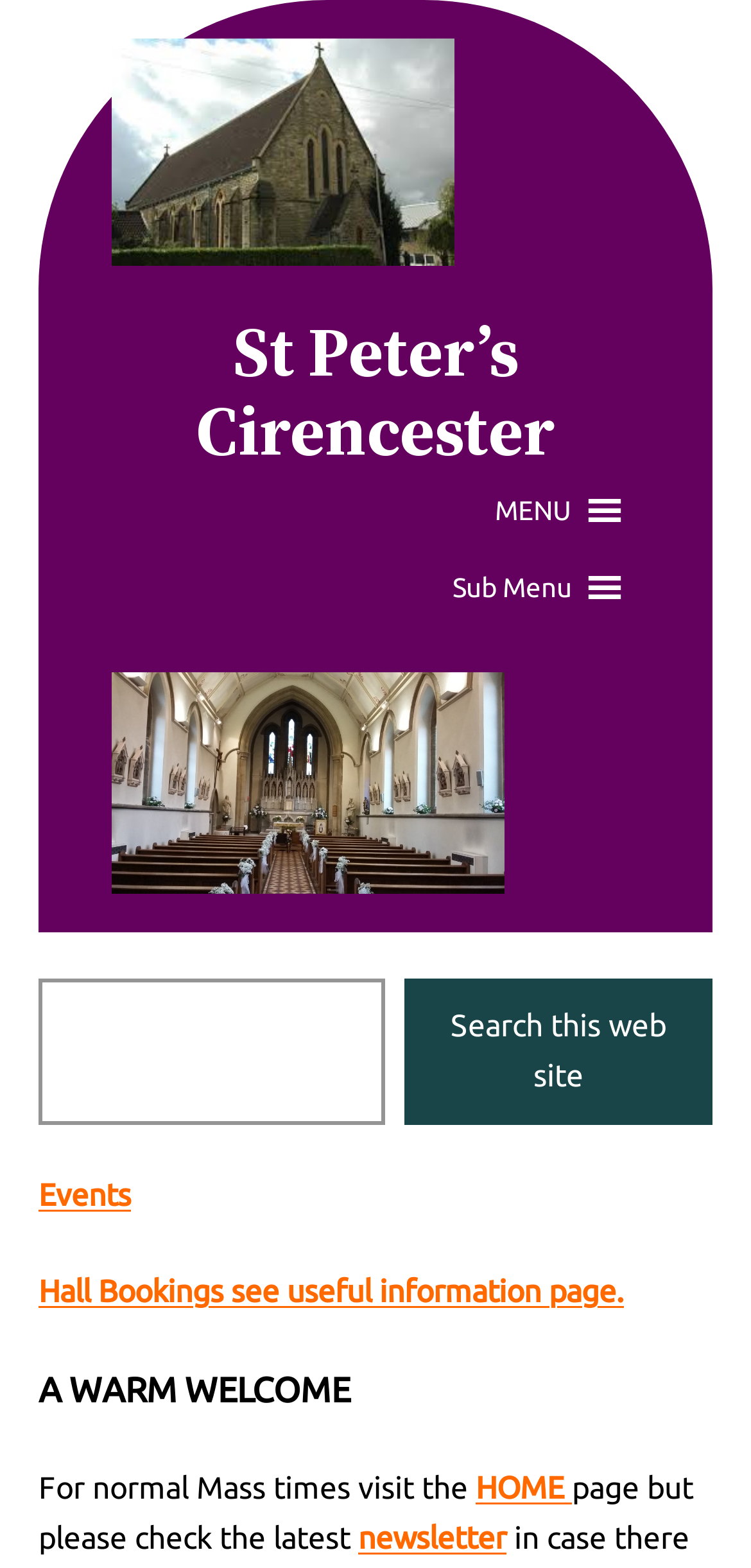Indicate the bounding box coordinates of the clickable region to achieve the following instruction: "Visit the HOME page."

[0.633, 0.937, 0.762, 0.96]